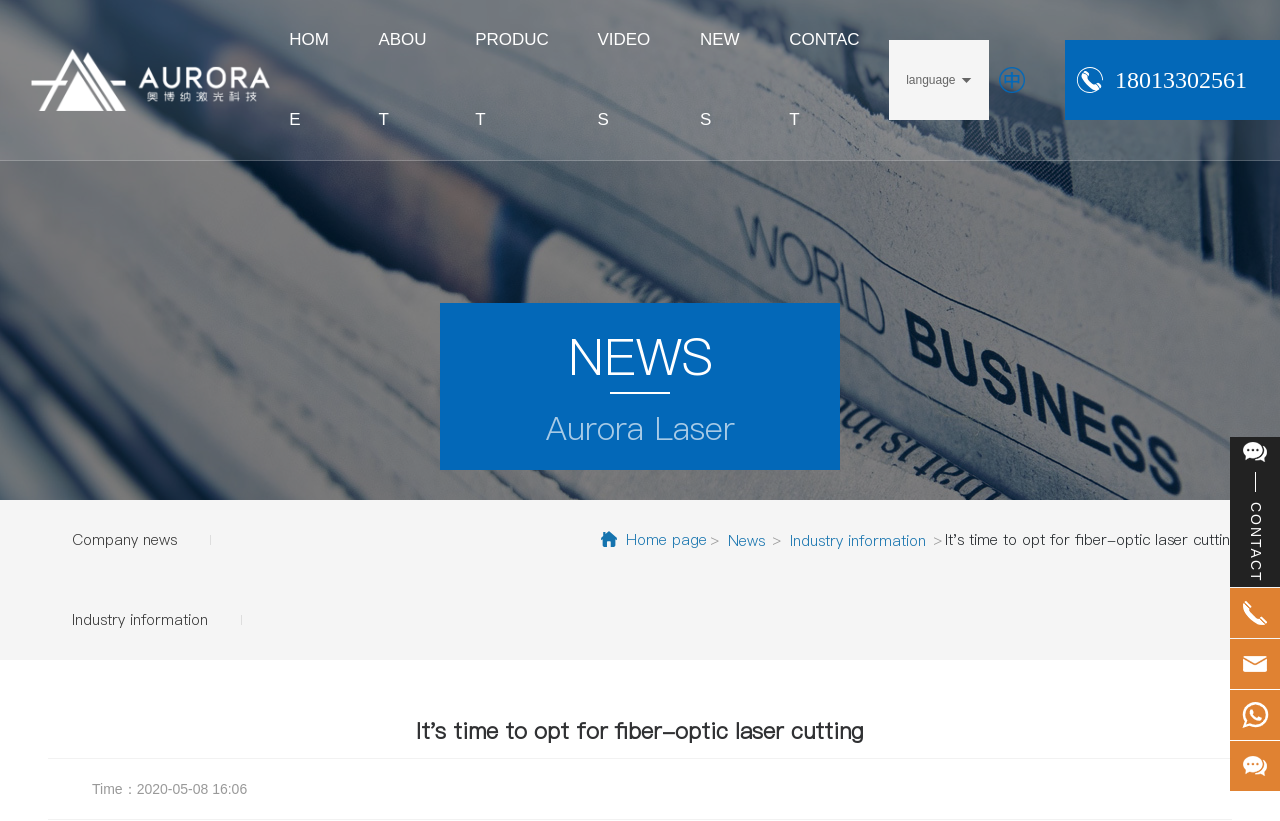Find the bounding box coordinates of the area that needs to be clicked in order to achieve the following instruction: "Contact the company". The coordinates should be specified as four float numbers between 0 and 1, i.e., [left, top, right, bottom].

[0.971, 0.538, 0.99, 0.709]